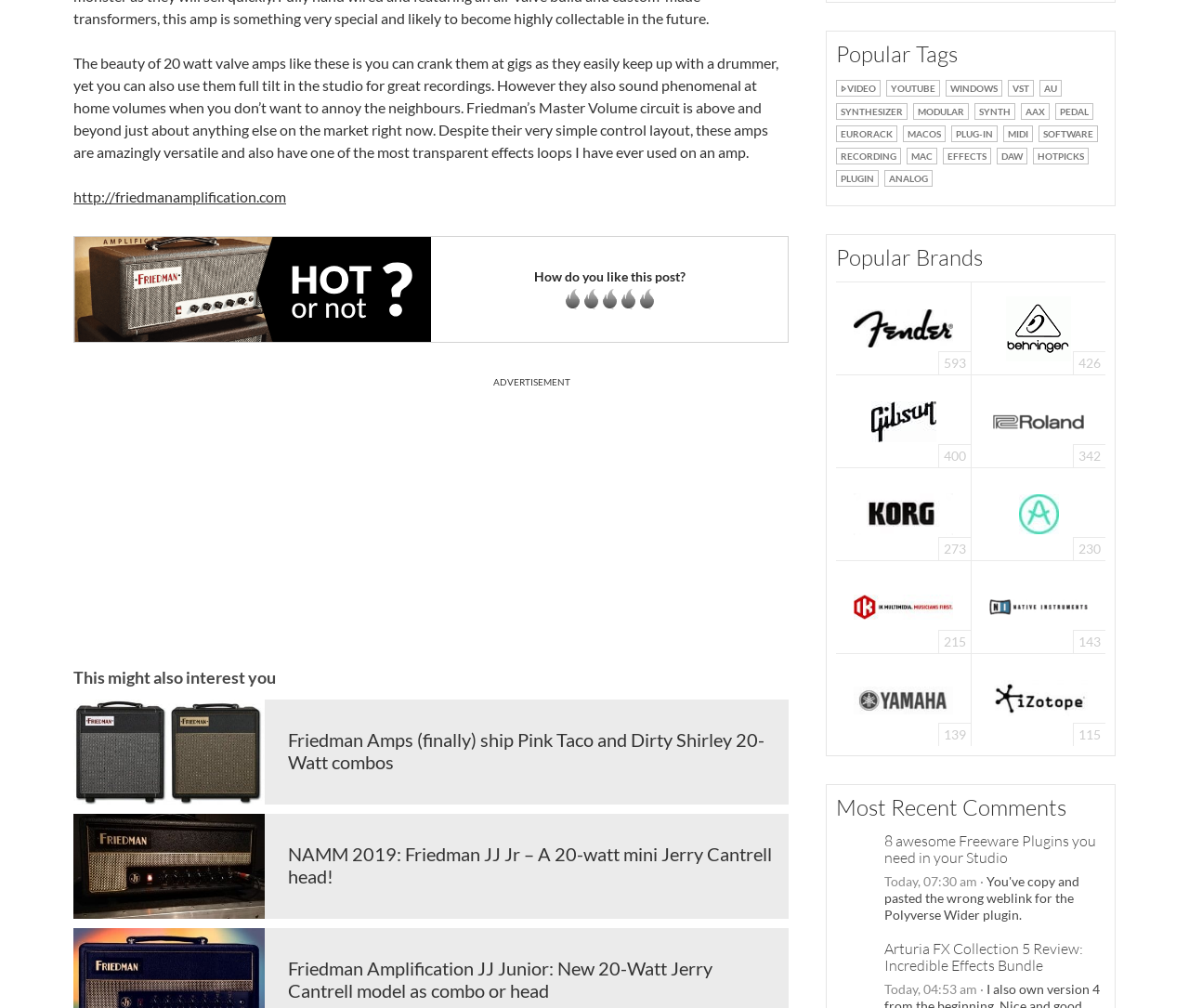Show the bounding box coordinates for the element that needs to be clicked to execute the following instruction: "Read about Friedman JJ Jr Jerry Cantrell 20-watt mini-head". Provide the coordinates in the form of four float numbers between 0 and 1, i.e., [left, top, right, bottom].

[0.062, 0.848, 0.223, 0.866]